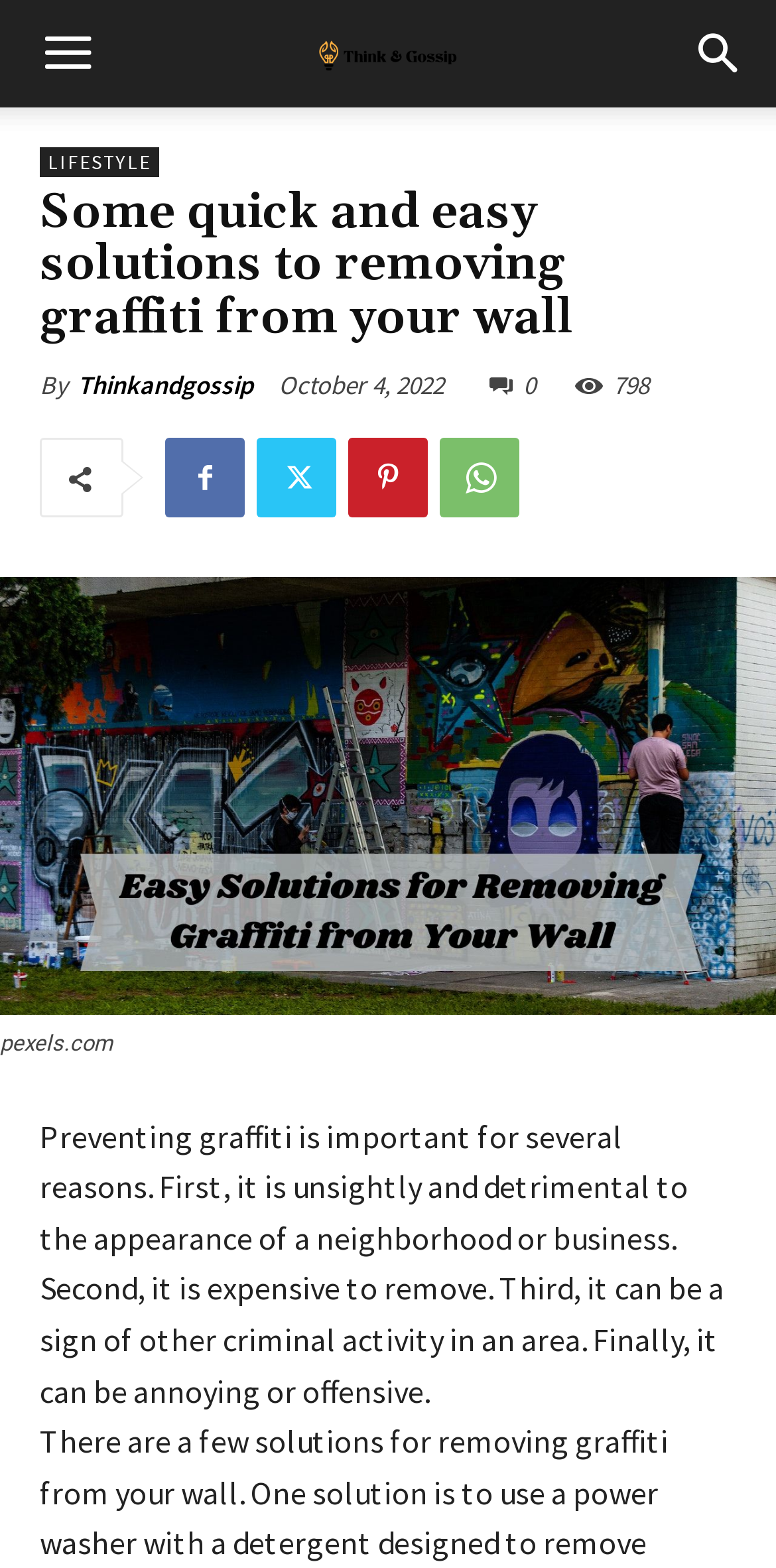Locate the bounding box coordinates of the clickable area to execute the instruction: "Read the article about lifestyle". Provide the coordinates as four float numbers between 0 and 1, represented as [left, top, right, bottom].

[0.051, 0.094, 0.205, 0.113]